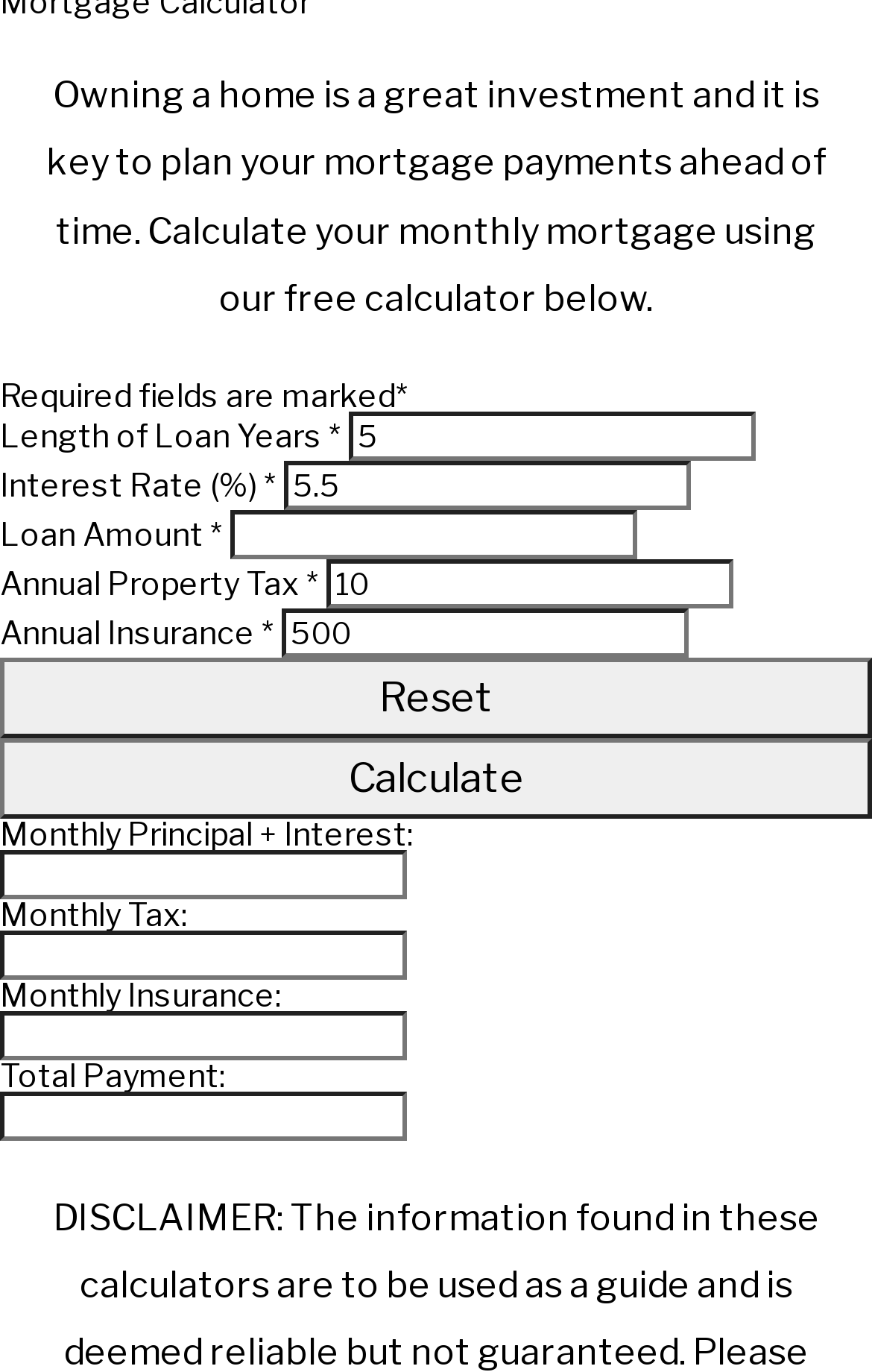Locate the bounding box coordinates of the clickable region necessary to complete the following instruction: "Enter the length of loan years". Provide the coordinates in the format of four float numbers between 0 and 1, i.e., [left, top, right, bottom].

[0.4, 0.299, 0.867, 0.335]